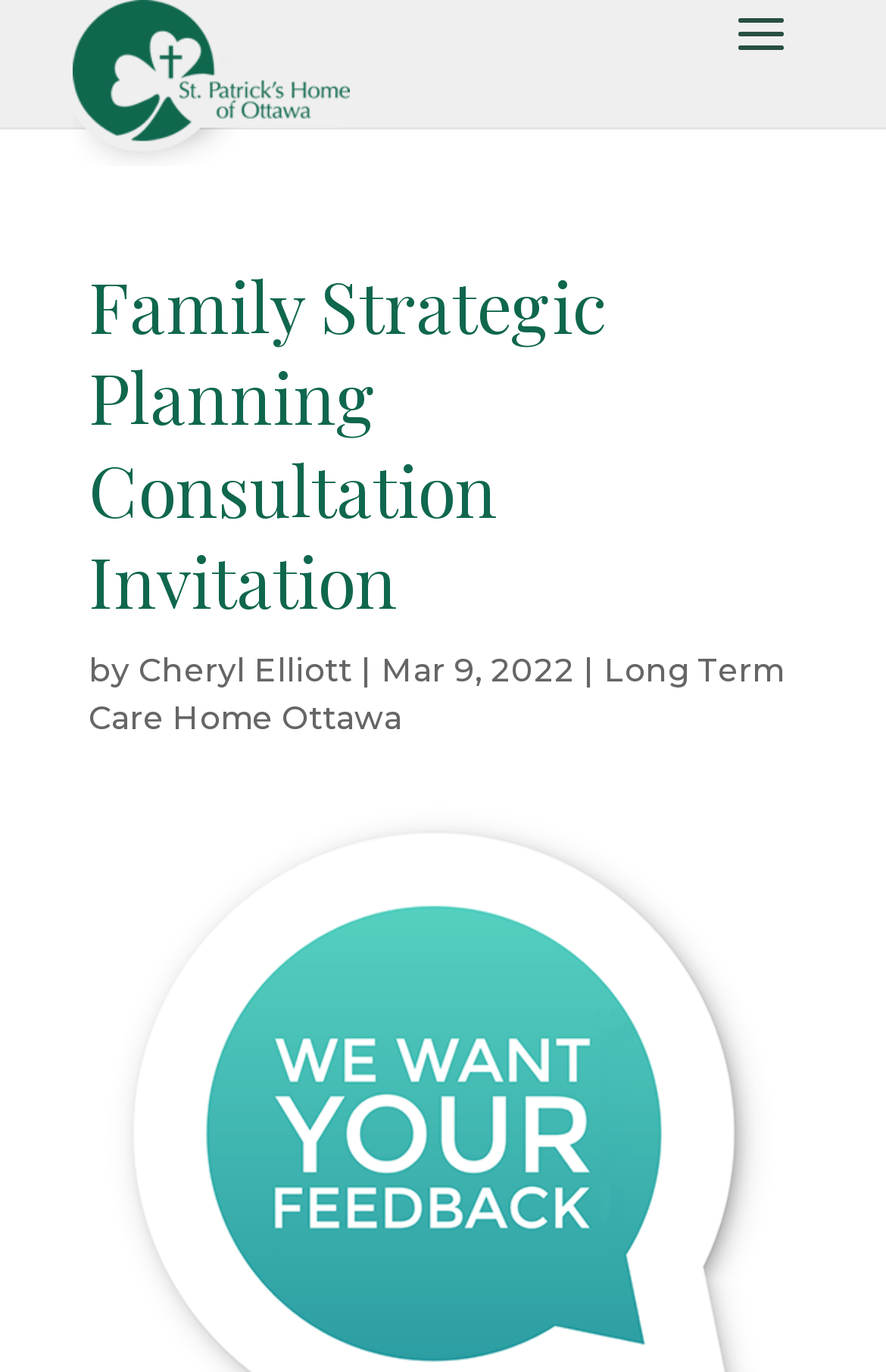Using the information in the image, give a comprehensive answer to the question: 
Who is the author of the consultation invitation?

I found the answer by looking at the link element with the text 'Cheryl Elliott' which is located below the heading 'Family Strategic Planning Consultation Invitation', indicating that Cheryl Elliott is the author of the consultation invitation.